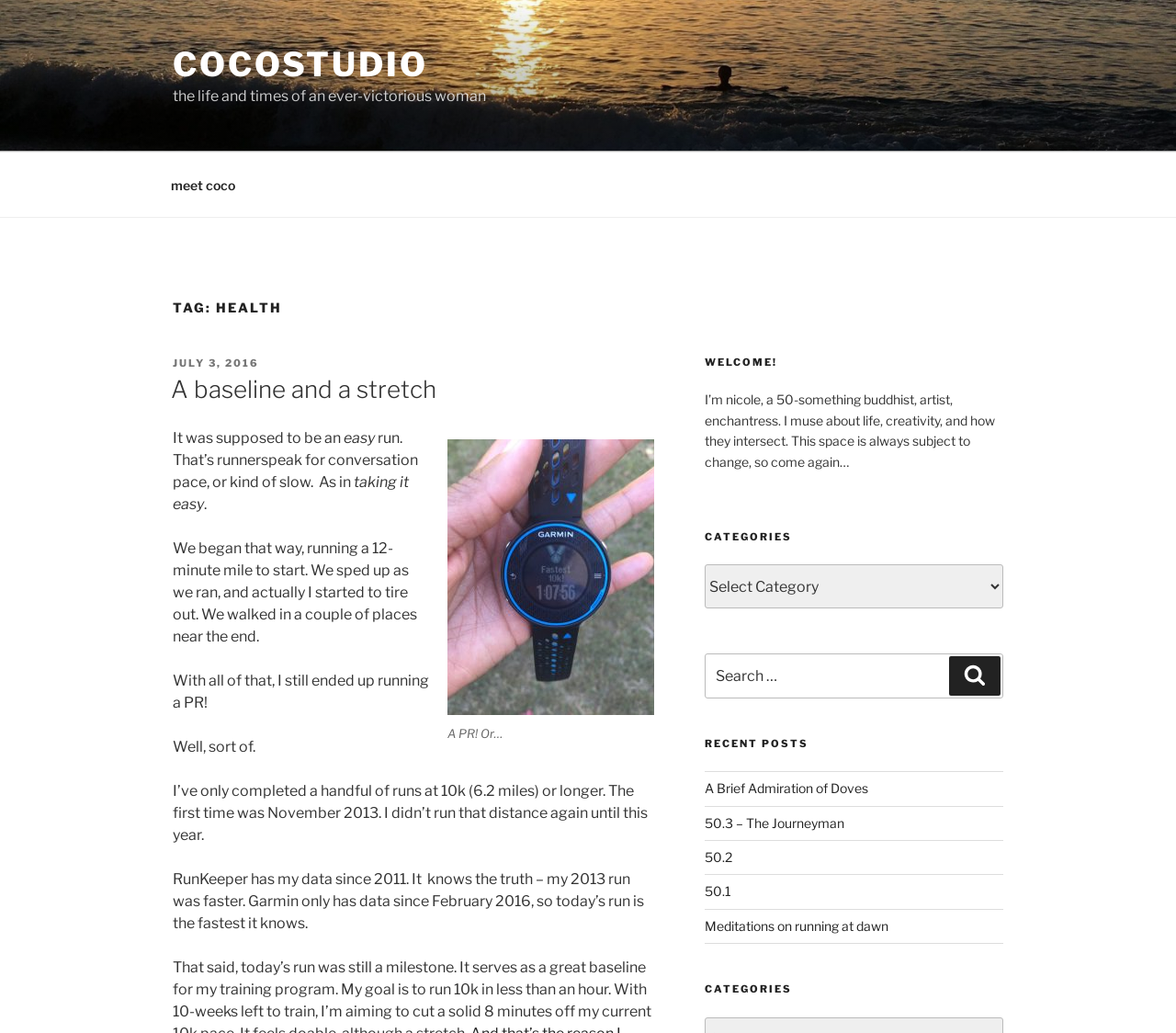Please locate the bounding box coordinates of the element's region that needs to be clicked to follow the instruction: "view the 'A baseline and a stretch' post". The bounding box coordinates should be provided as four float numbers between 0 and 1, i.e., [left, top, right, bottom].

[0.145, 0.363, 0.371, 0.391]